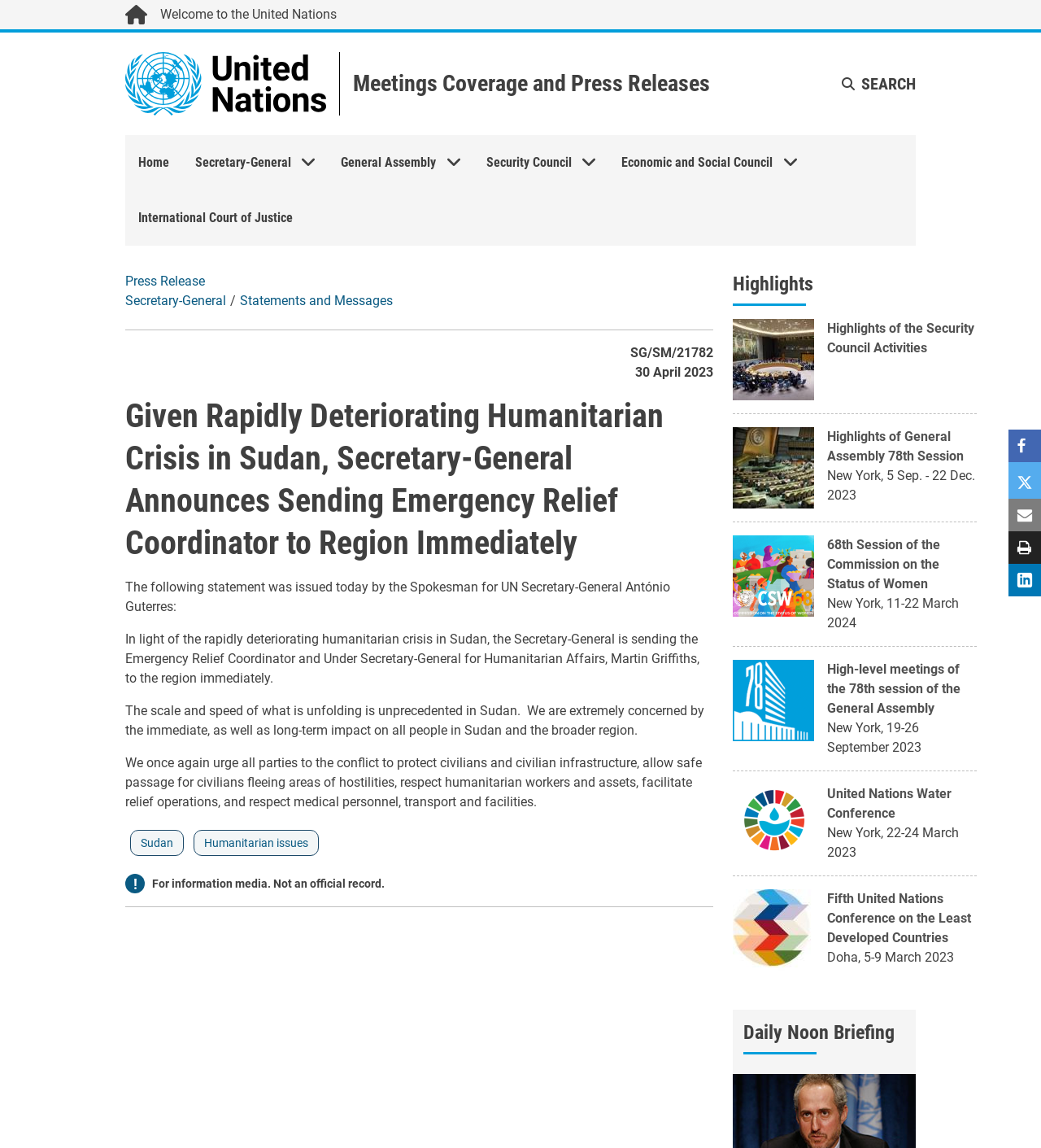Locate the bounding box coordinates of the element's region that should be clicked to carry out the following instruction: "Add to cart". The coordinates need to be four float numbers between 0 and 1, i.e., [left, top, right, bottom].

None